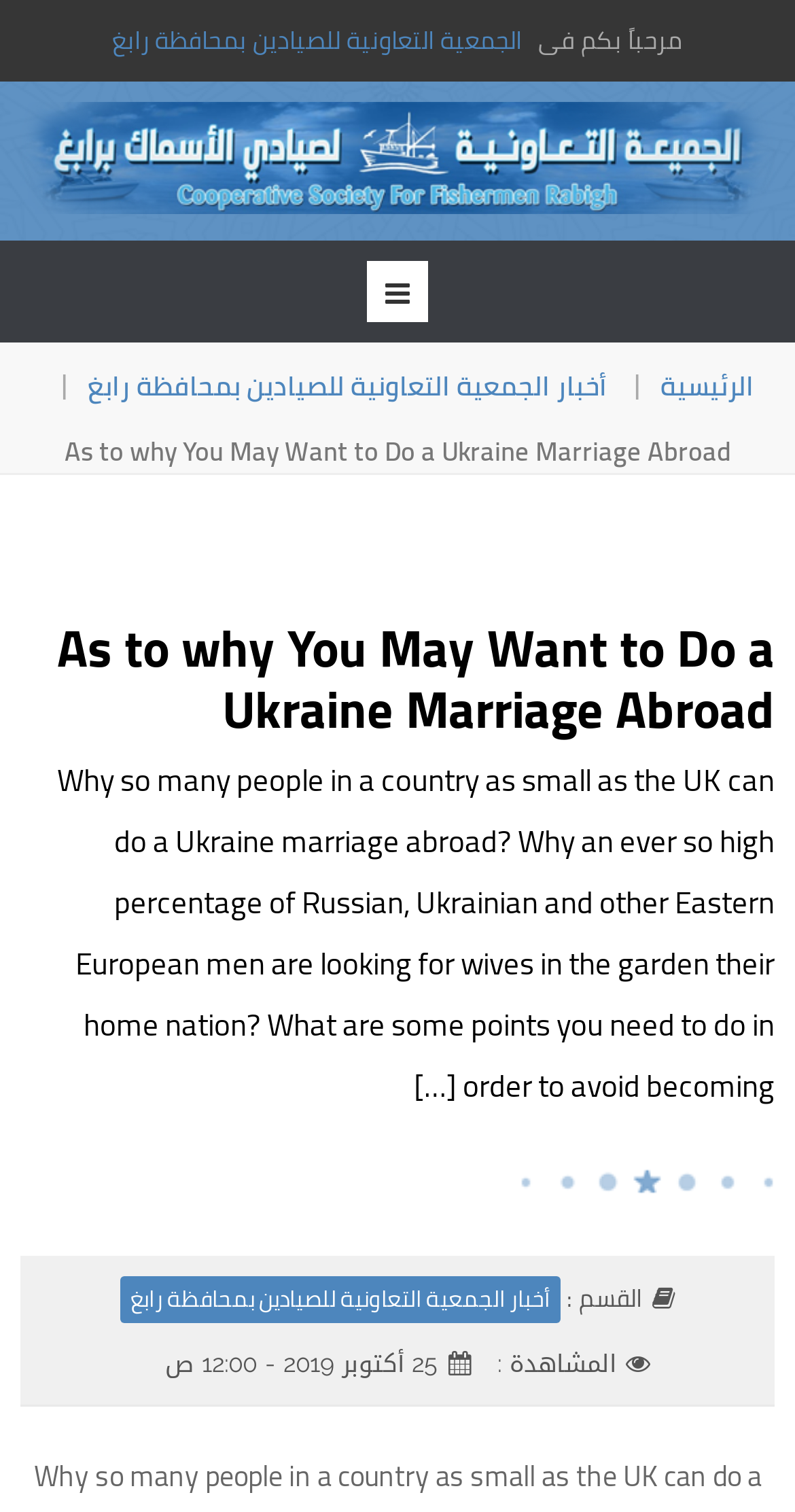Based on the provided description, "الرئيسية", find the bounding box of the corresponding UI element in the screenshot.

[0.831, 0.227, 0.949, 0.283]